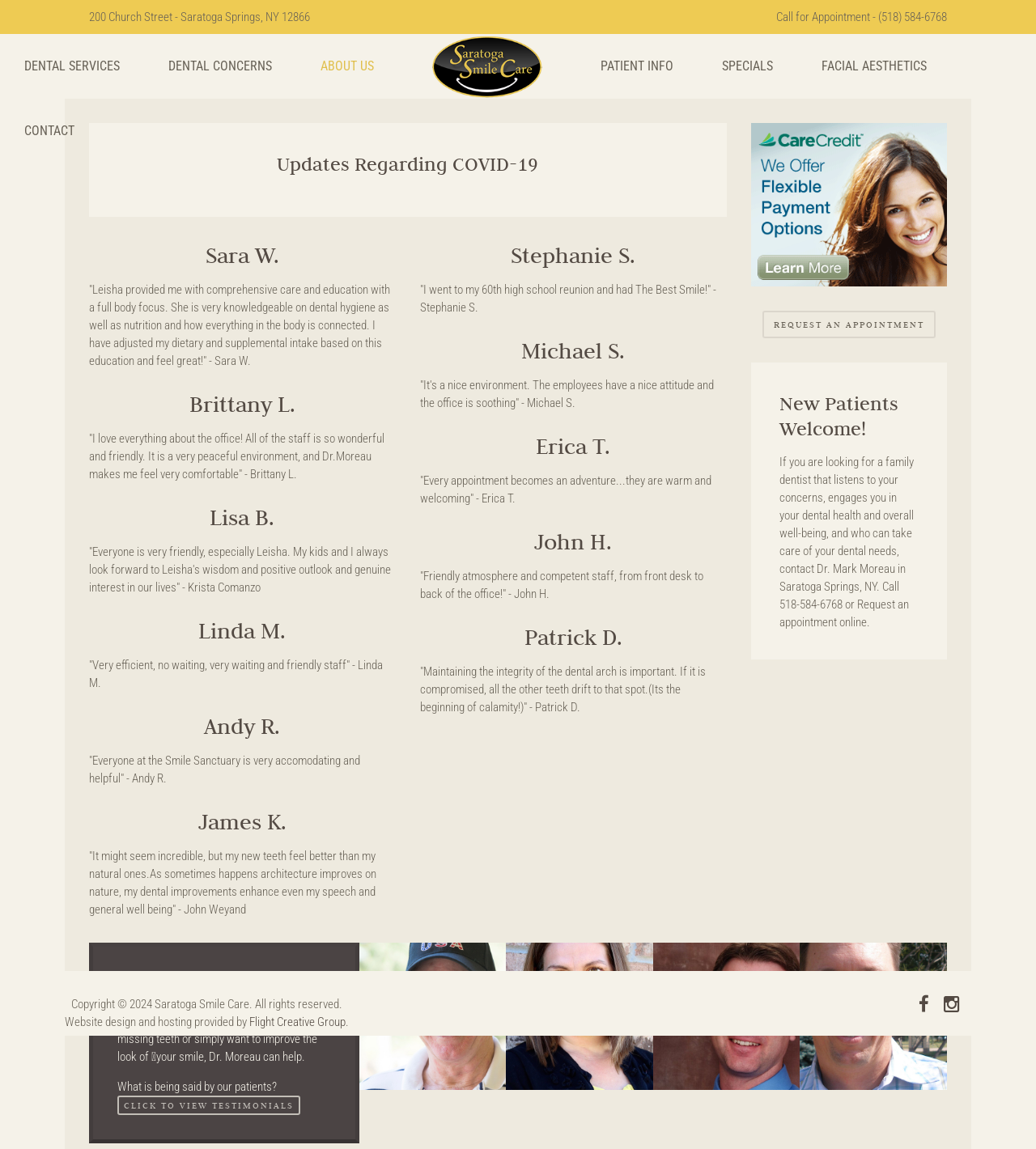Answer the question below using just one word or a short phrase: 
What is the address of Saratoga Smile Care?

200 Church Street - Saratoga Springs, NY 12866